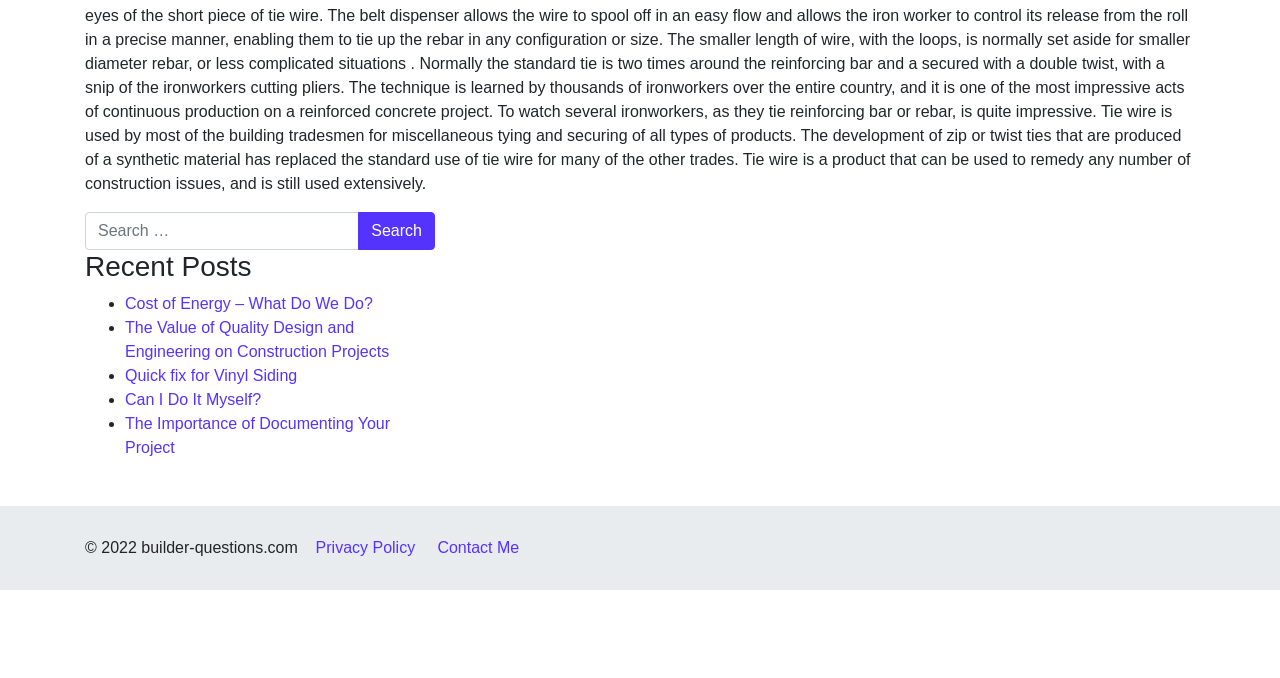Provide the bounding box coordinates for the UI element that is described as: "name="s" placeholder="Search …"".

[0.066, 0.313, 0.281, 0.369]